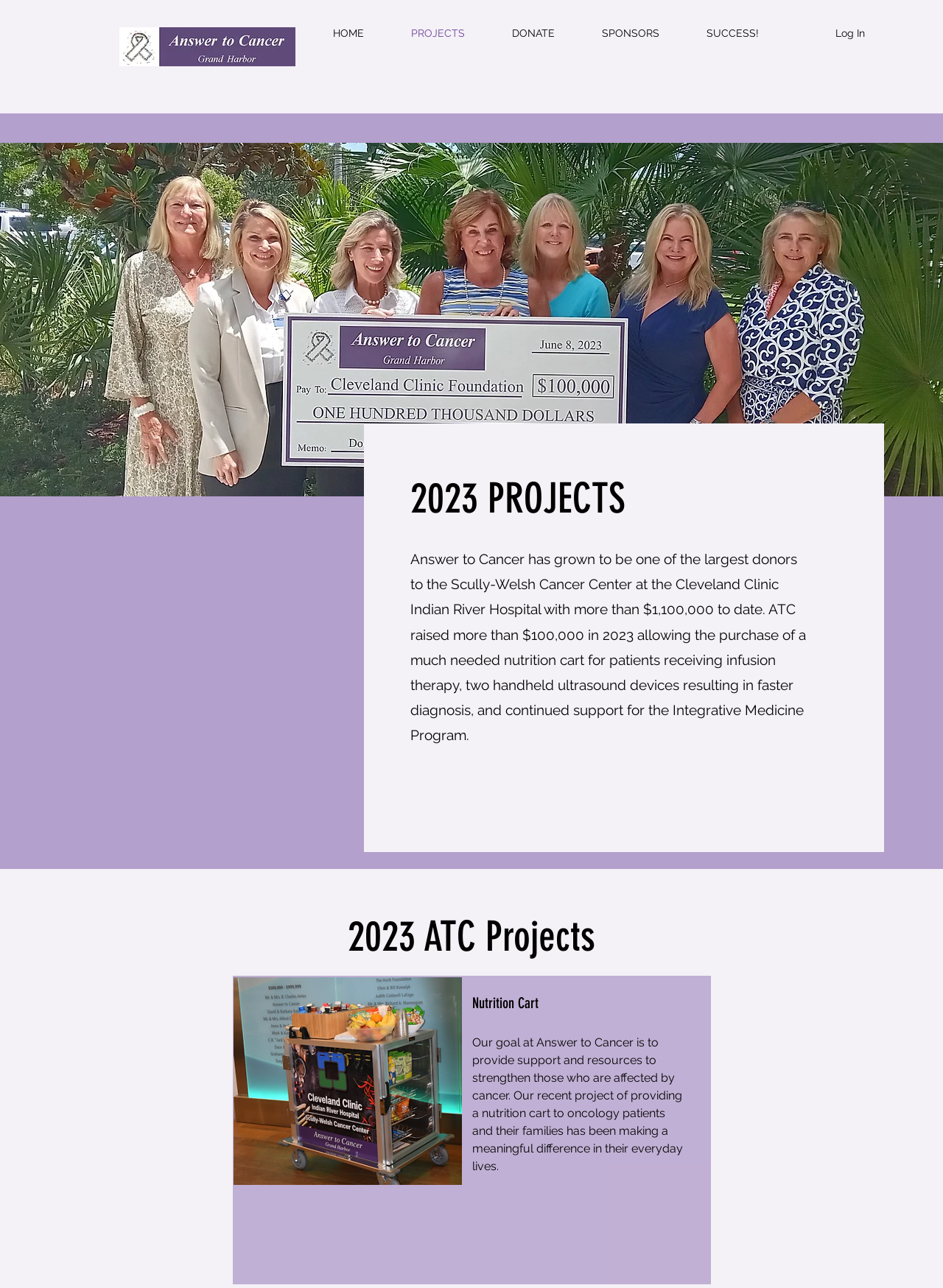Using the description "HERE", locate and provide the bounding box of the UI element.

None